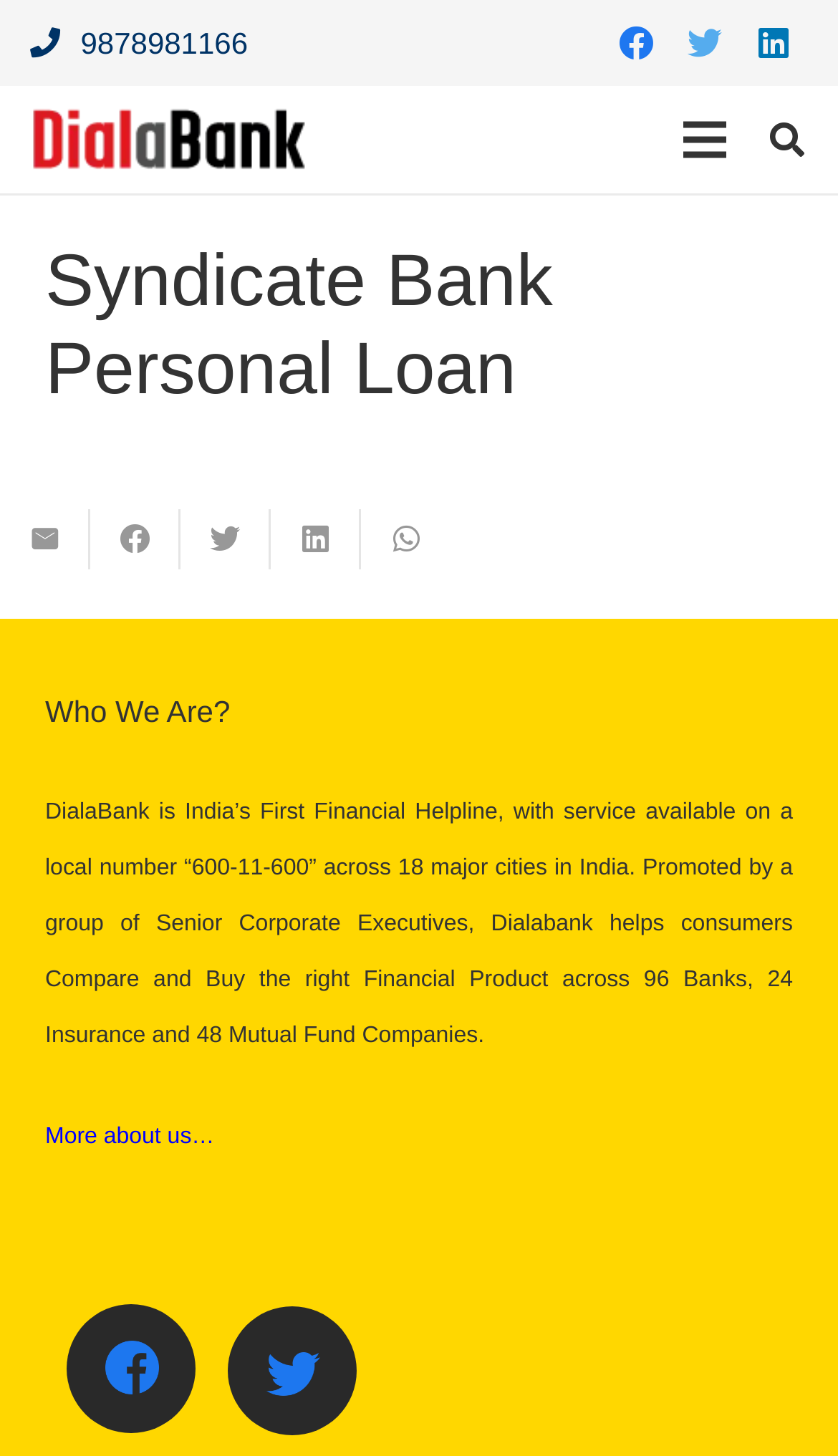How many social media links are present?
Provide a detailed answer to the question, using the image to inform your response.

There are five social media links present on the webpage, including Facebook, Twitter, and LinkedIn, which are located at the top and bottom of the page.